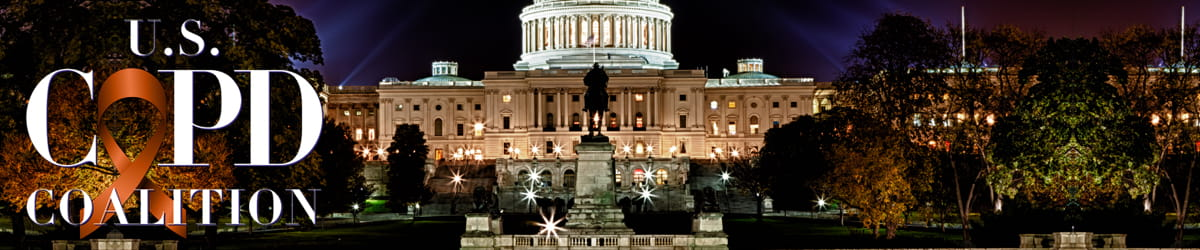What is the disease advocated by the Coalition?
Answer with a single word or phrase by referring to the visual content.

COPD